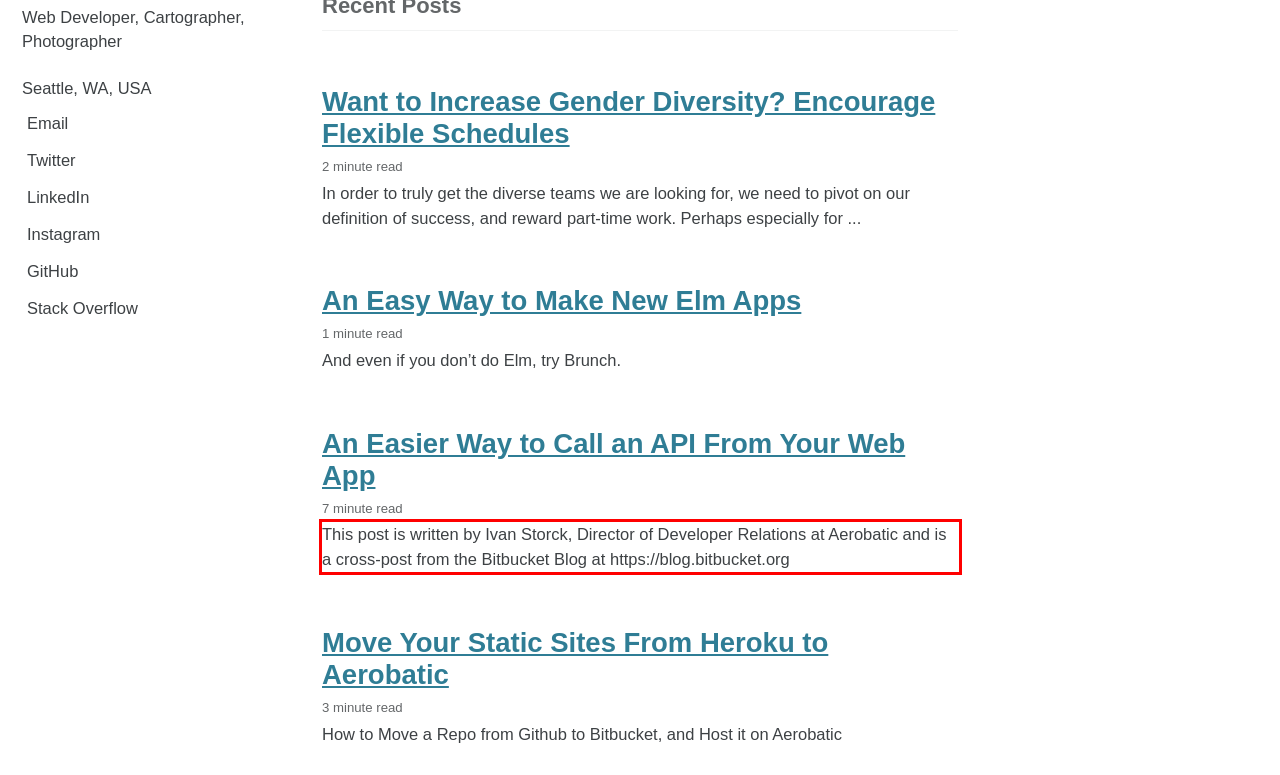In the screenshot of the webpage, find the red bounding box and perform OCR to obtain the text content restricted within this red bounding box.

This post is written by Ivan Storck, Director of Developer Relations at Aerobatic and is a cross-post from the Bitbucket Blog at https://blog.bitbucket.org